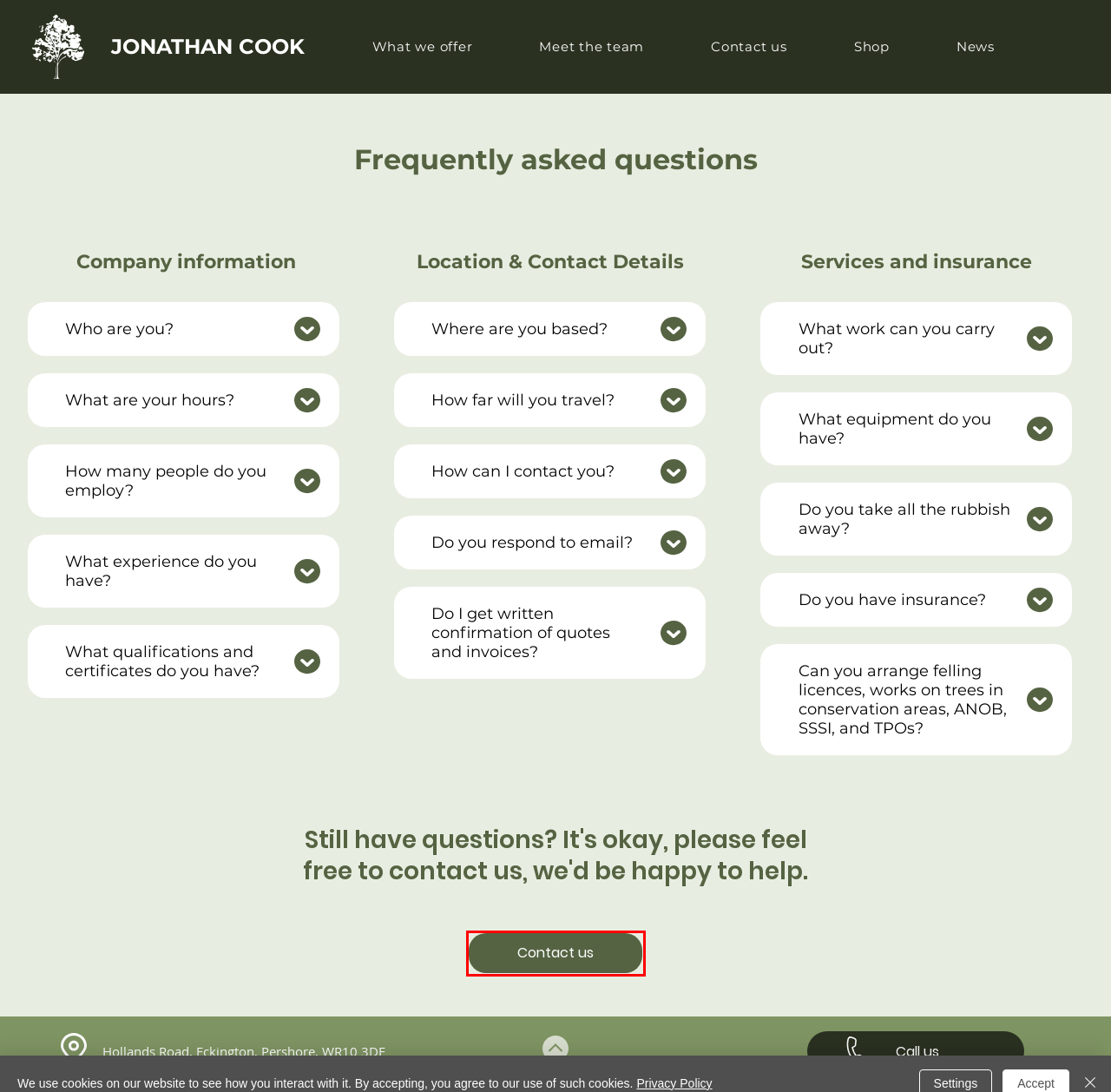You are provided with a screenshot of a webpage that includes a red rectangle bounding box. Please choose the most appropriate webpage description that matches the new webpage after clicking the element within the red bounding box. Here are the candidates:
A. JCFS | Forestry Services | Contact us
B. JCFS | Forestry Services | Eckington, Worcestershire
C. JCFS | Forestry Services | Privacy Policy
D. JCFS | Forestry Services | Meet the team
E. JCFS | Forestry Services | What we offer
F. JCFS | Forestry Services | Terms & Conditions
G. JCFS | Forestry Services | Shop
H. JCFS | Forestry Services | News

A